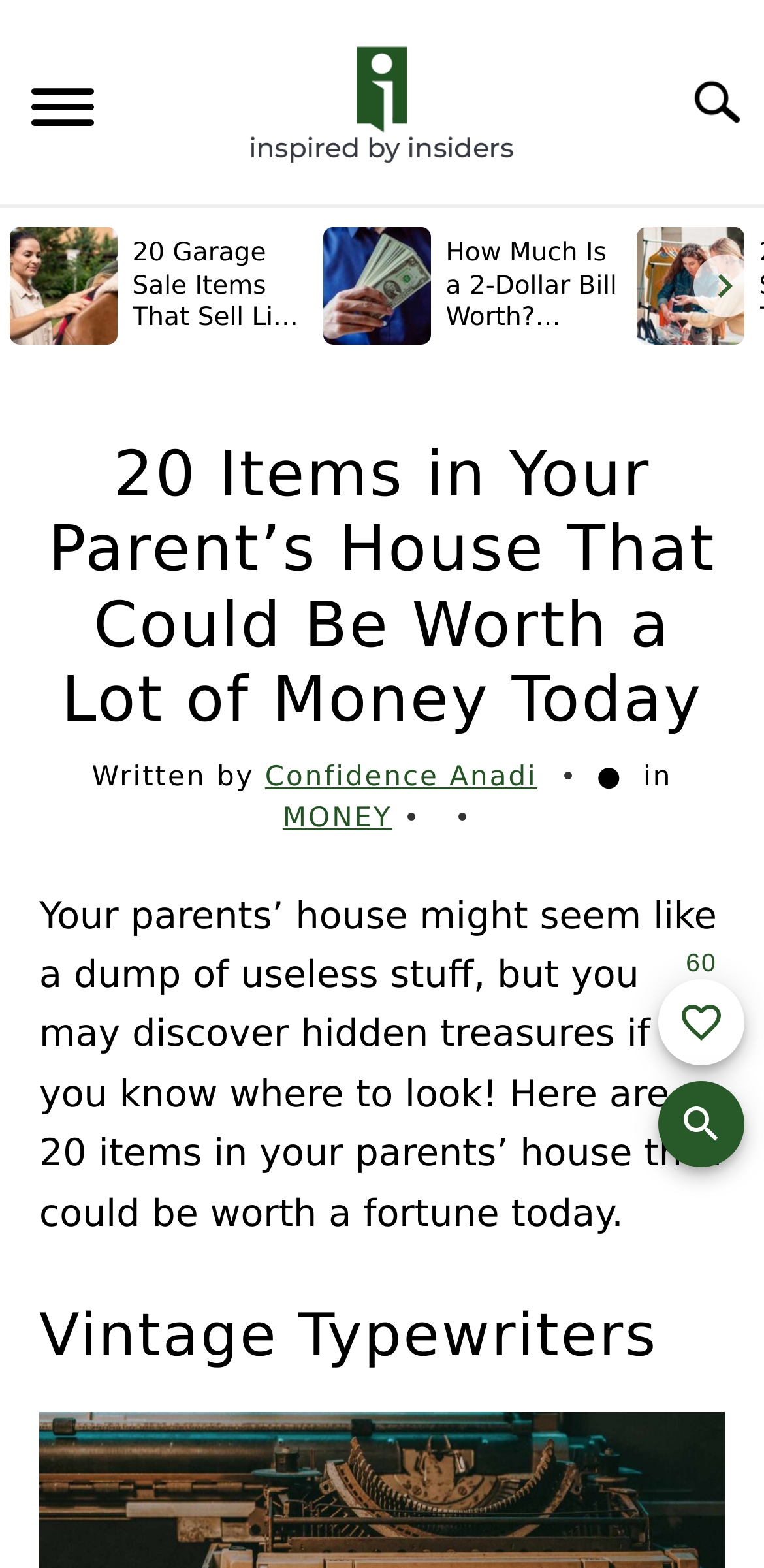Find the bounding box coordinates of the clickable element required to execute the following instruction: "Scroll left". Provide the coordinates as four float numbers between 0 and 1, i.e., [left, top, right, bottom].

[0.01, 0.162, 0.092, 0.202]